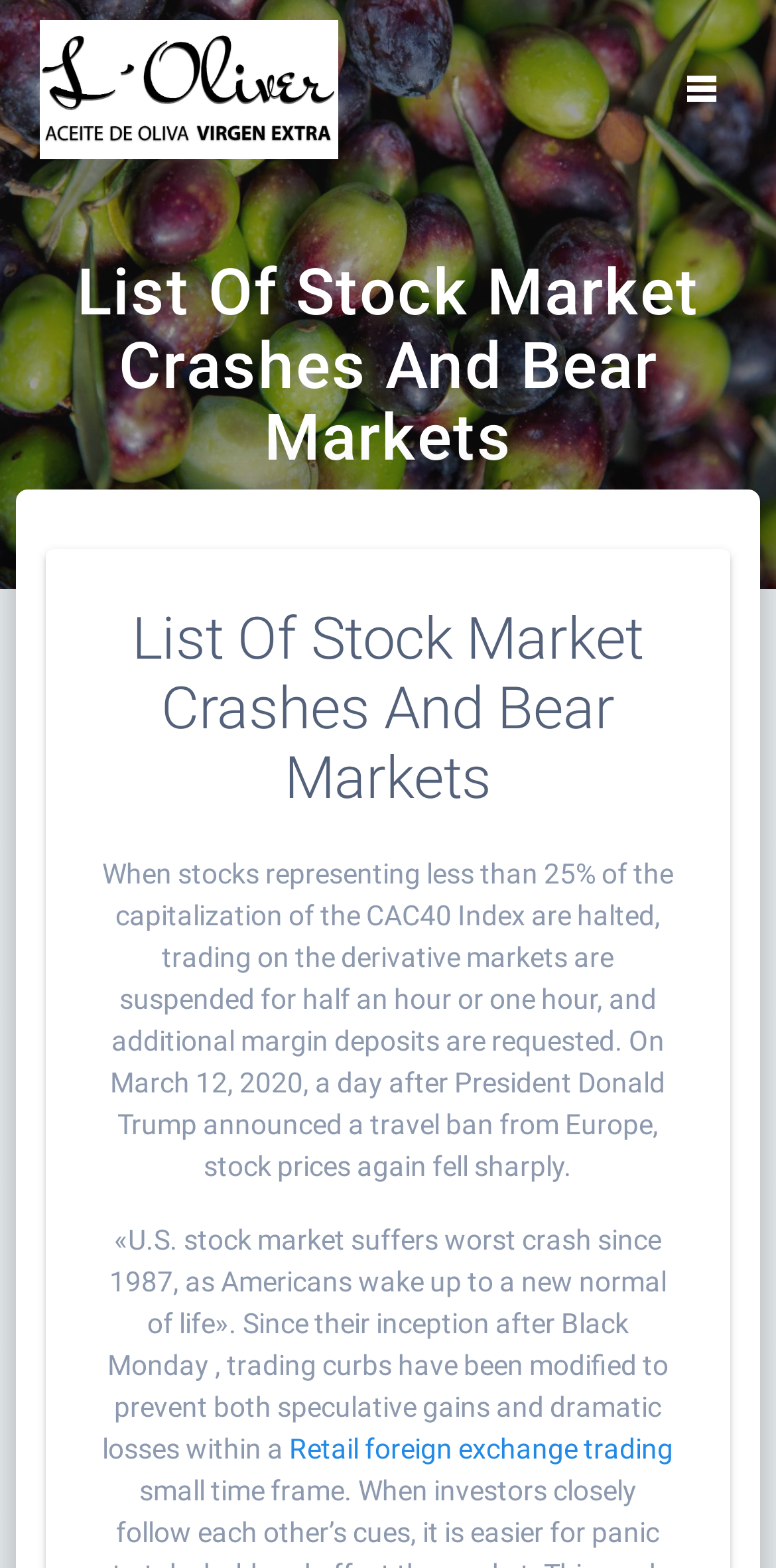Generate a detailed explanation of the webpage's features and information.

The webpage is about a list of stock market crashes and bear markets. At the top left, there is a logo of "L´Oliver" which is an image and a link. On the top right, there is a small icon represented by "\uf728" which is a link. 

Below the logo, there are two headings with the same title "List Of Stock Market Crashes And Bear Markets", one is larger than the other. The larger one is positioned at the top center of the page, while the smaller one is located at the top middle of the page.

Following the headings, there are two paragraphs of text. The first paragraph describes the trading curbs on the French stock market, specifically when stocks representing less than 25% of the capitalization of the CAC40 Index are halted. The second paragraph discusses the U.S. stock market crash since 1987 and the modifications made to trading curbs to prevent speculative gains and dramatic losses.

At the bottom of the second paragraph, there is a link to "Retail foreign exchange trading".